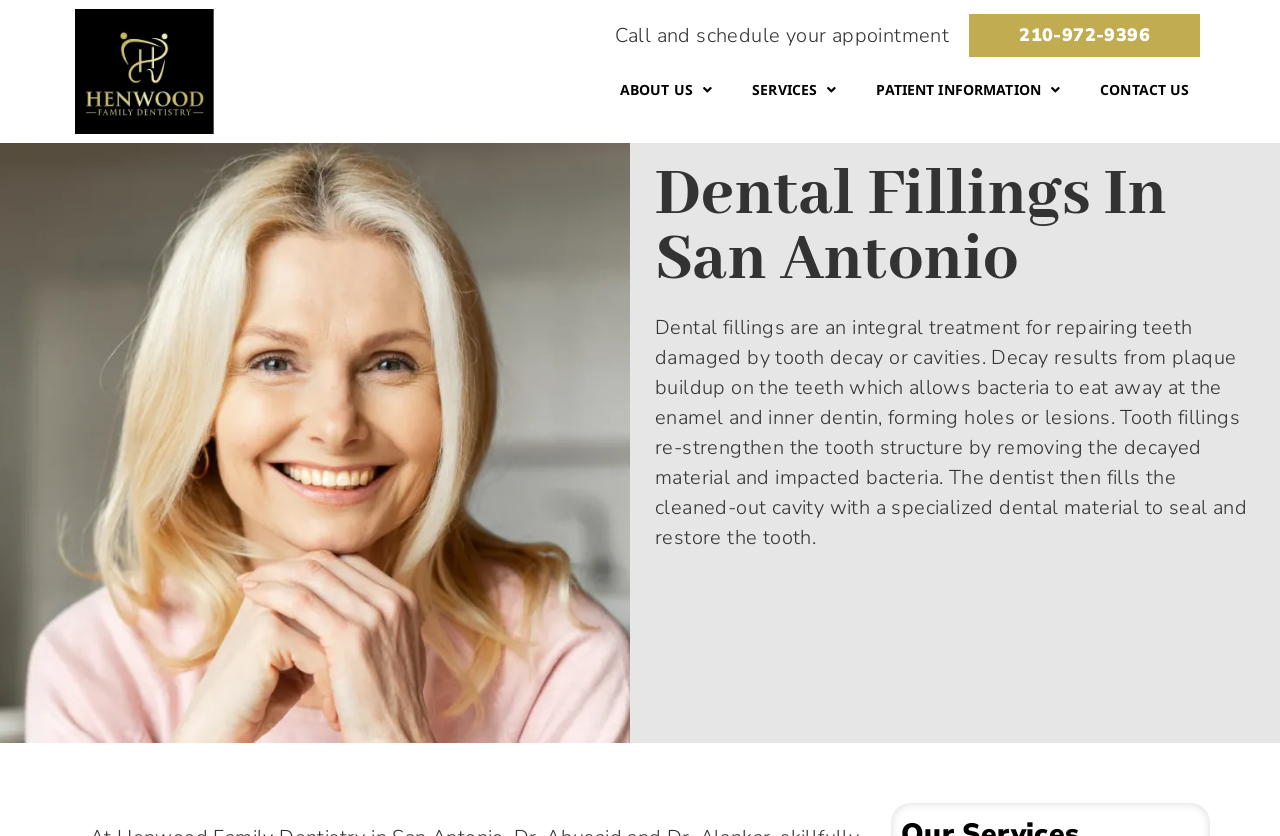Reply to the question below using a single word or brief phrase:
How many menu items are in the top navigation bar?

4